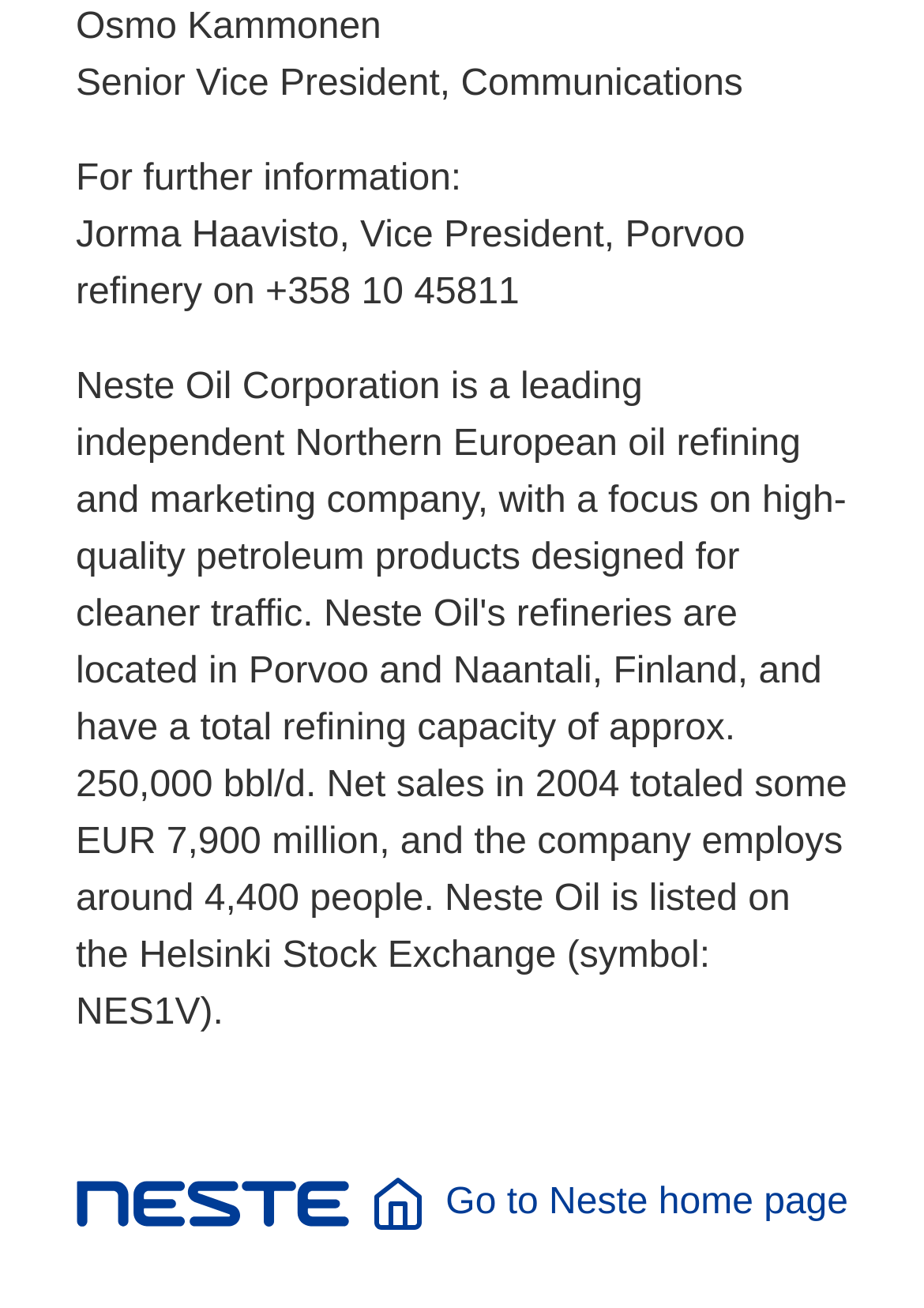Please provide a one-word or phrase answer to the question: 
What is the link at the bottom of the page?

Neste home